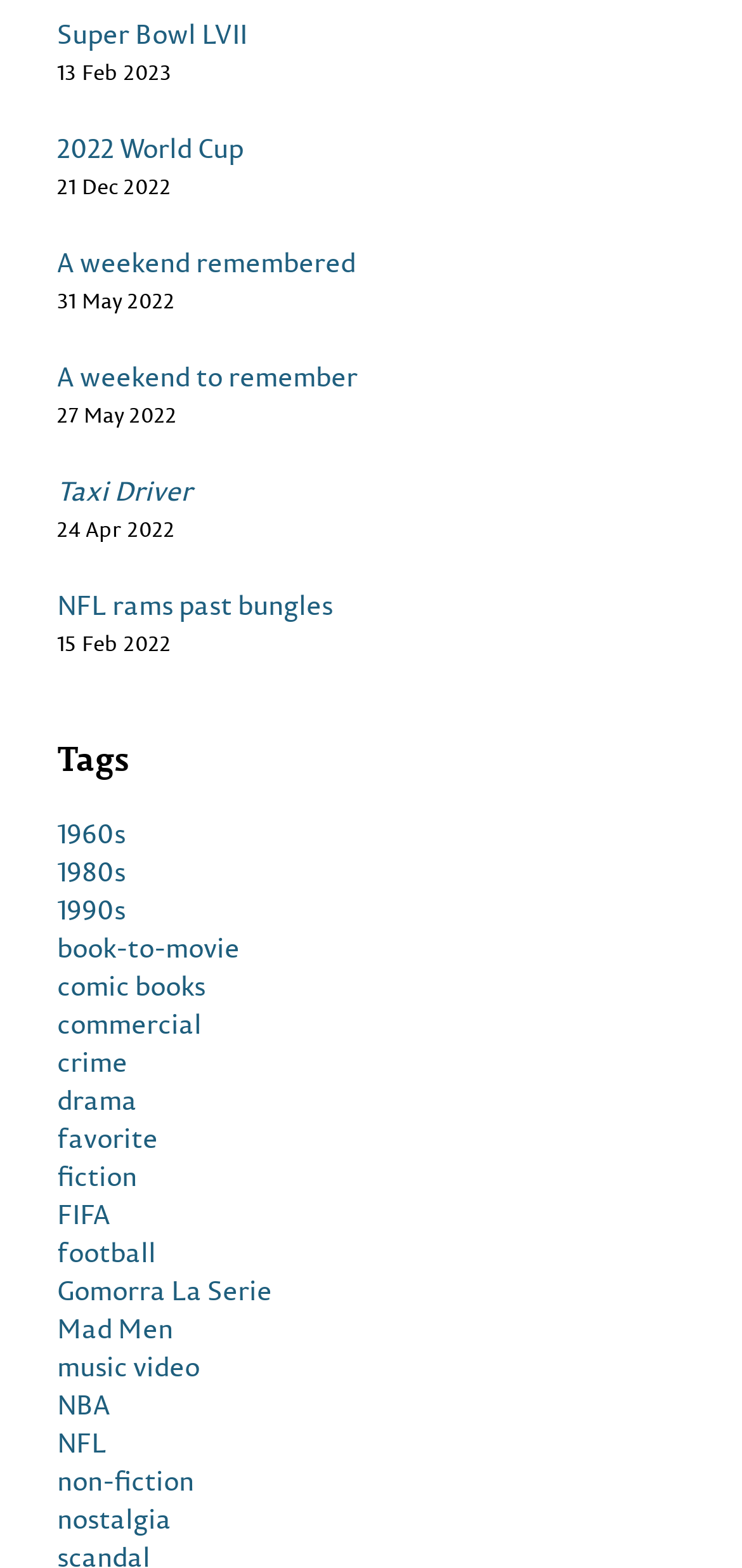Extract the bounding box coordinates for the HTML element that matches this description: "comic books". The coordinates should be four float numbers between 0 and 1, i.e., [left, top, right, bottom].

[0.077, 0.616, 0.949, 0.641]